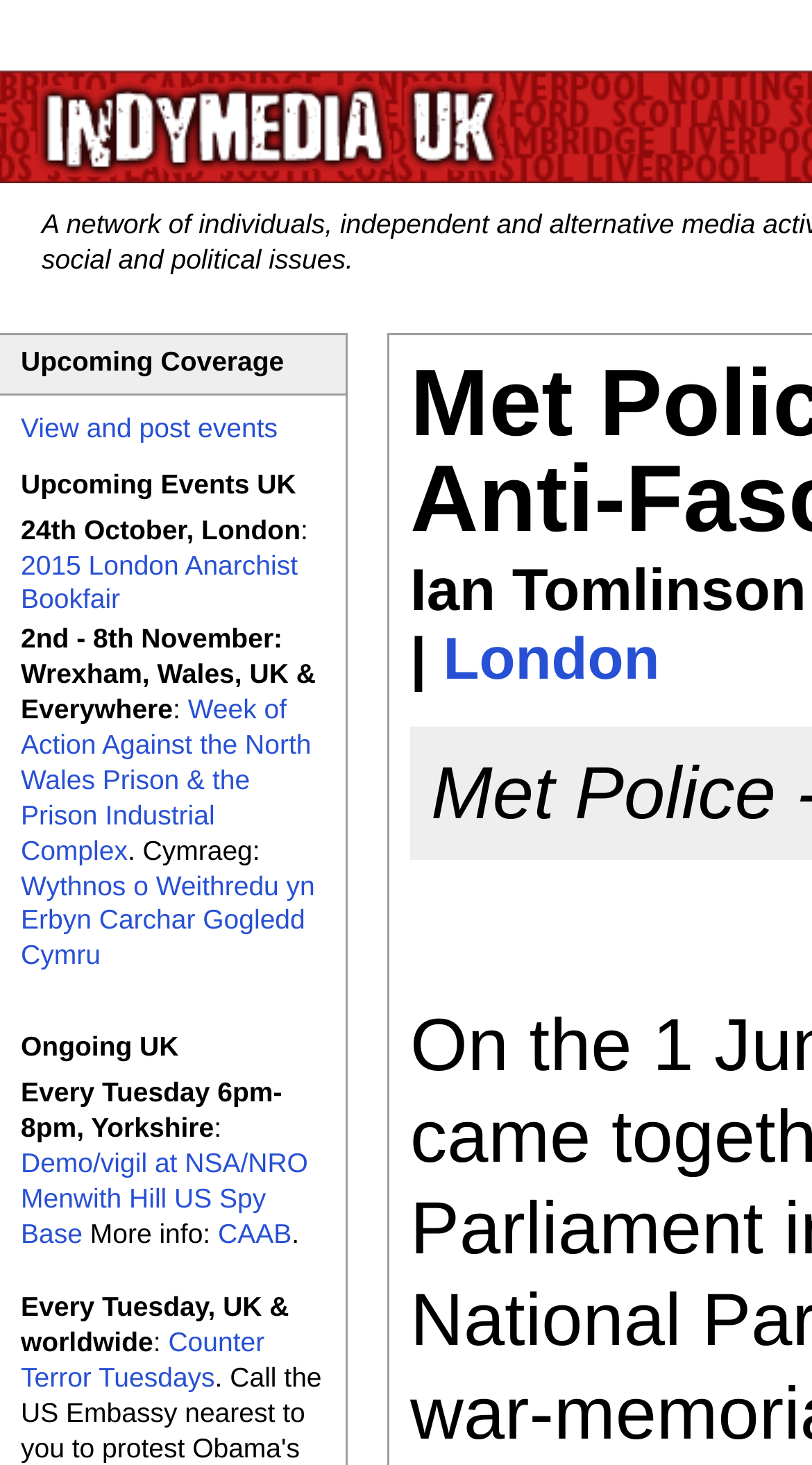Determine the bounding box coordinates for the region that must be clicked to execute the following instruction: "Learn about 2015 London Anarchist Bookfair".

[0.026, 0.375, 0.367, 0.42]